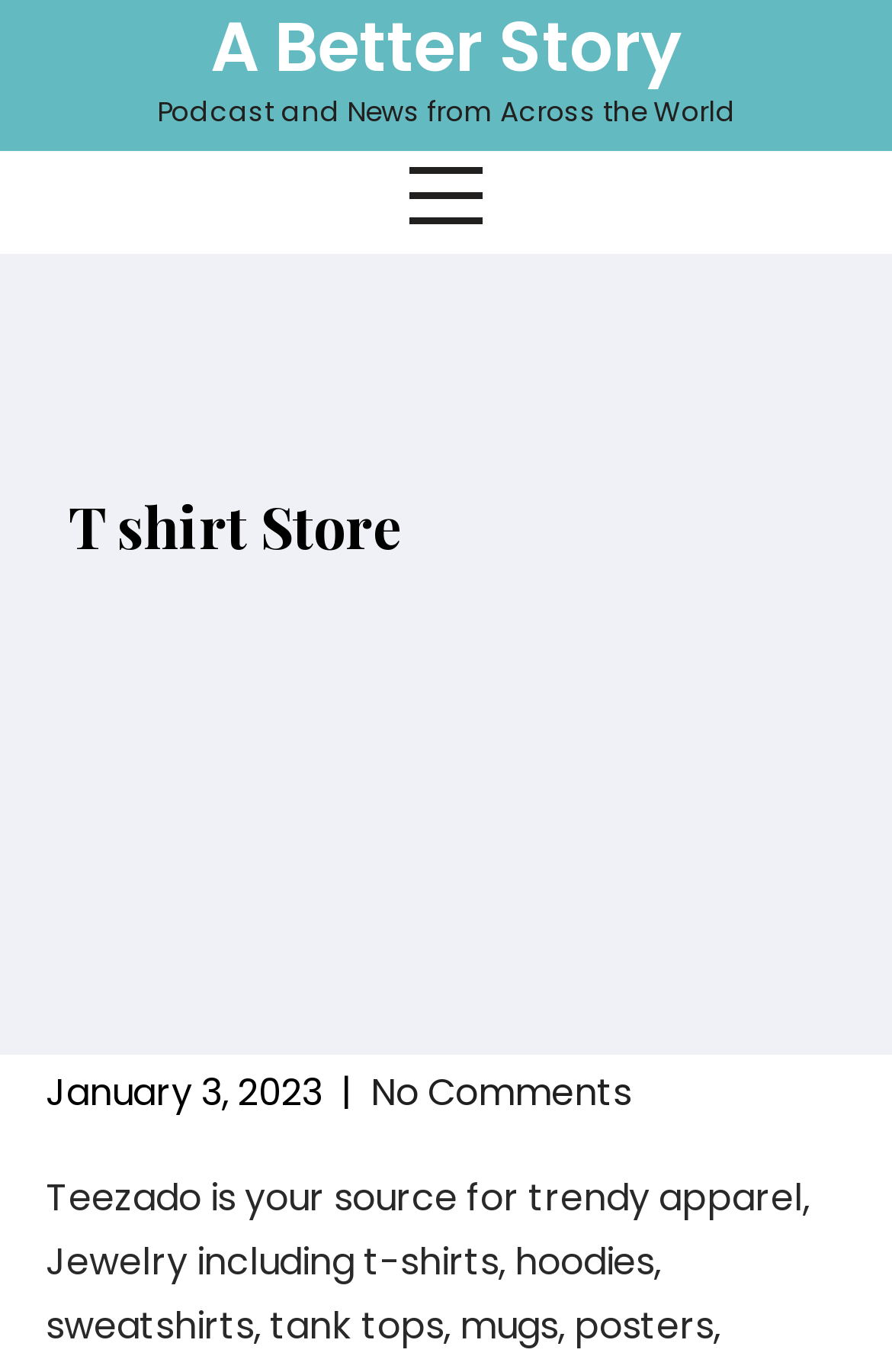Please find the bounding box for the UI component described as follows: "No Comments".

[0.415, 0.777, 0.708, 0.815]